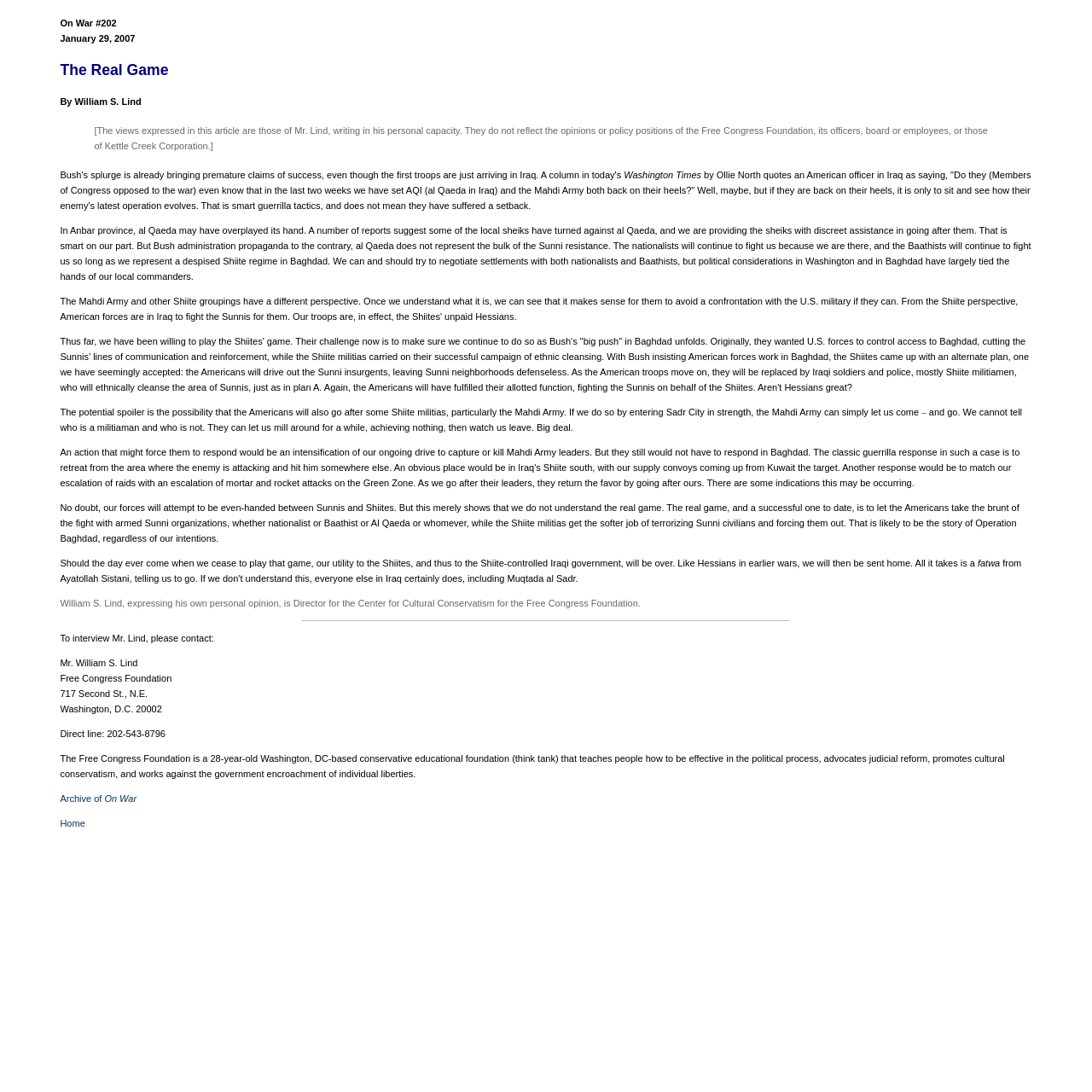Consider the image and give a detailed and elaborate answer to the question: 
What is the title of the article?

The title of the article is 'The Real Game', as mentioned in the text 'On War #202 January 29, 2007 The Real Game By William S. Lind'.